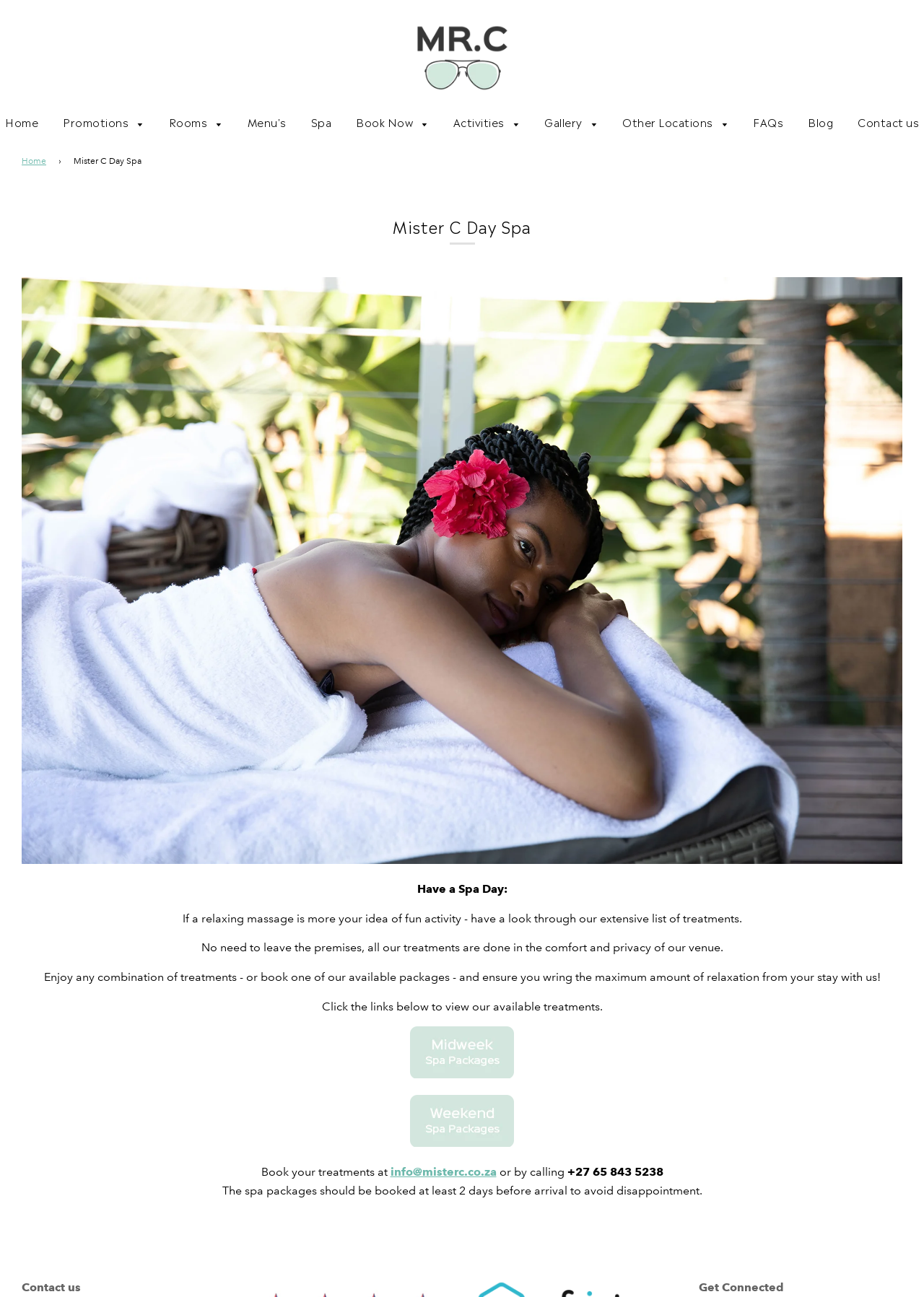Determine the bounding box coordinates for the element that should be clicked to follow this instruction: "Click on the 'Book Now' link". The coordinates should be given as four float numbers between 0 and 1, in the format [left, top, right, bottom].

[0.373, 0.081, 0.475, 0.108]